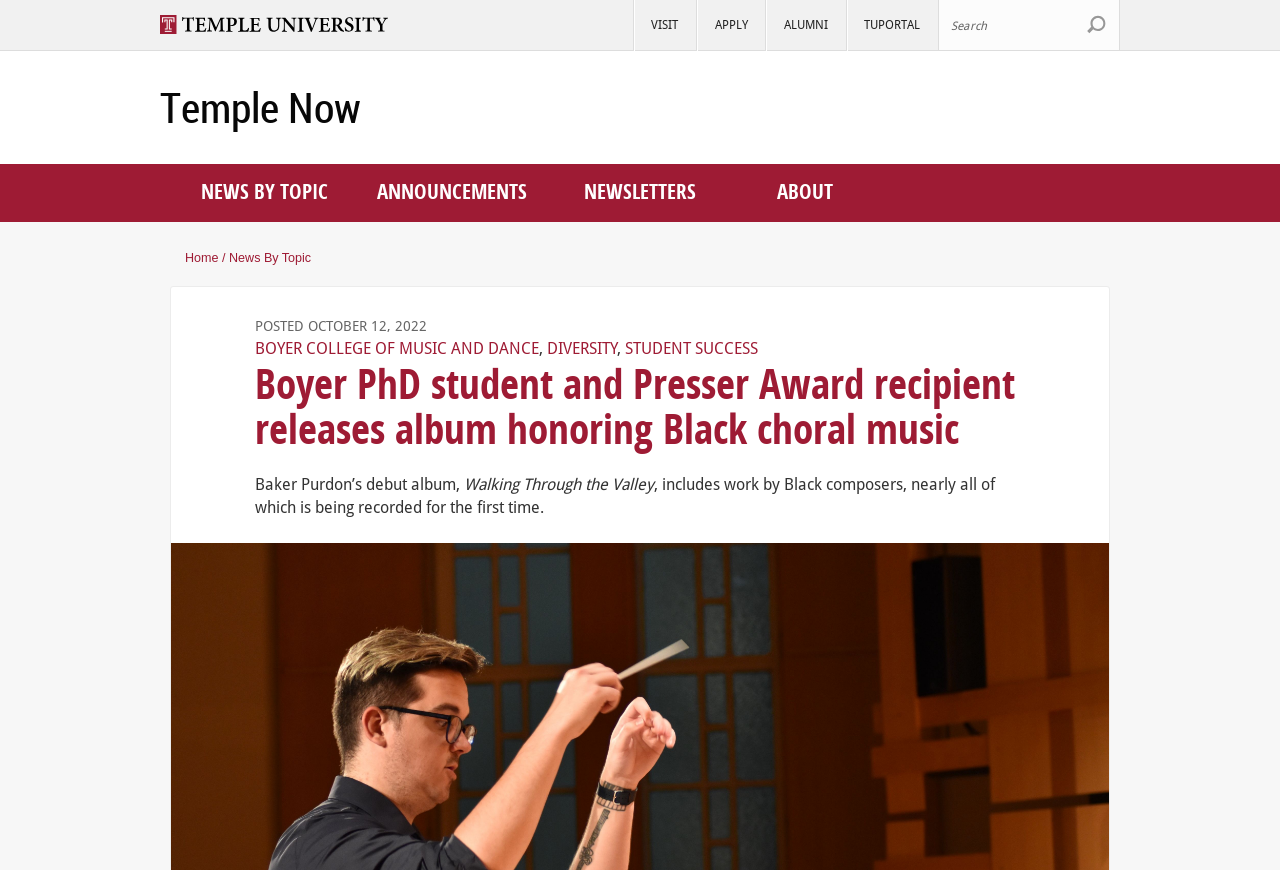Could you determine the bounding box coordinates of the clickable element to complete the instruction: "Search Site"? Provide the coordinates as four float numbers between 0 and 1, i.e., [left, top, right, bottom].

[0.733, 0.0, 0.875, 0.057]